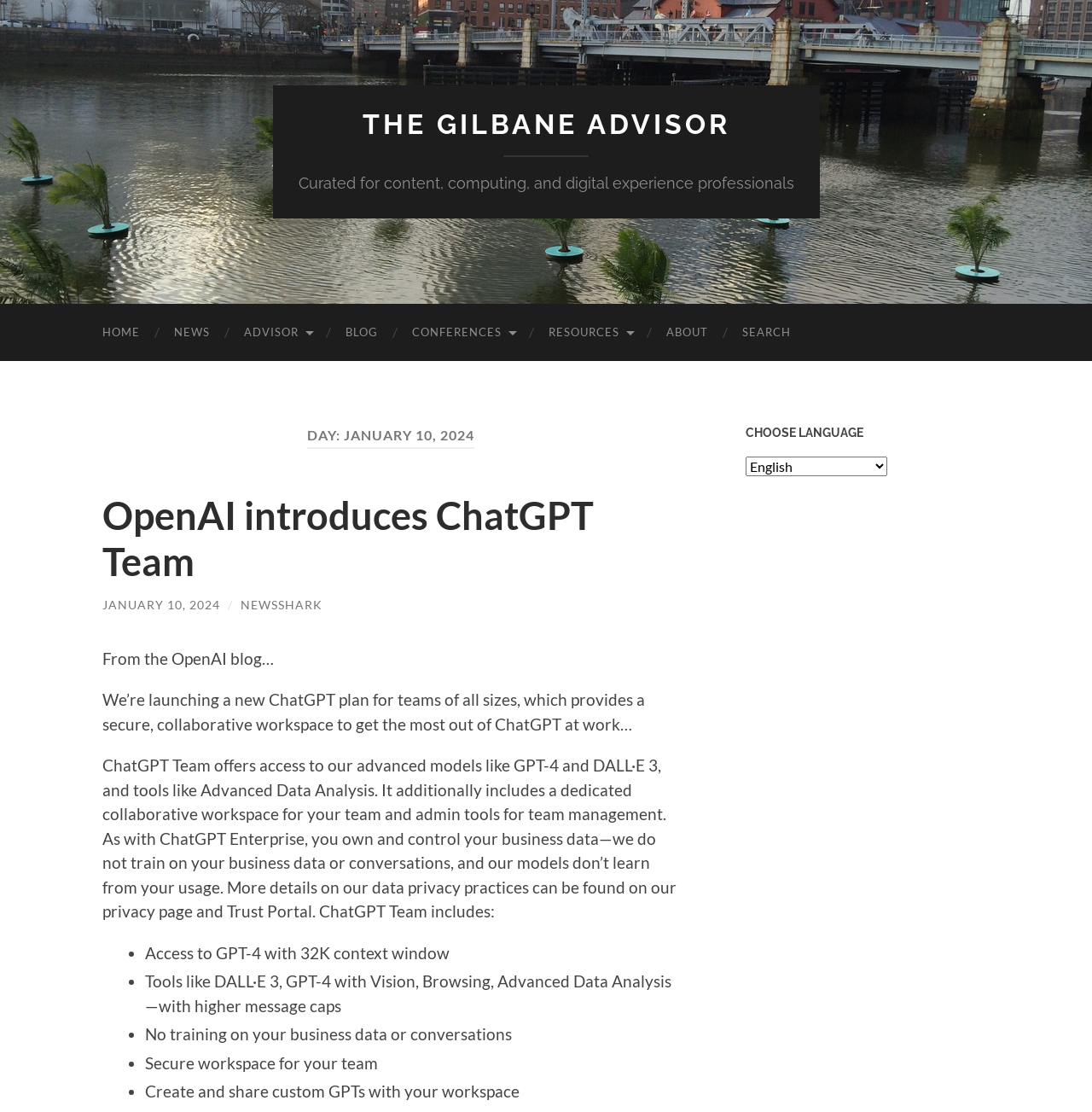Determine the coordinates of the bounding box for the clickable area needed to execute this instruction: "Go to the NEWS page".

[0.144, 0.273, 0.208, 0.325]